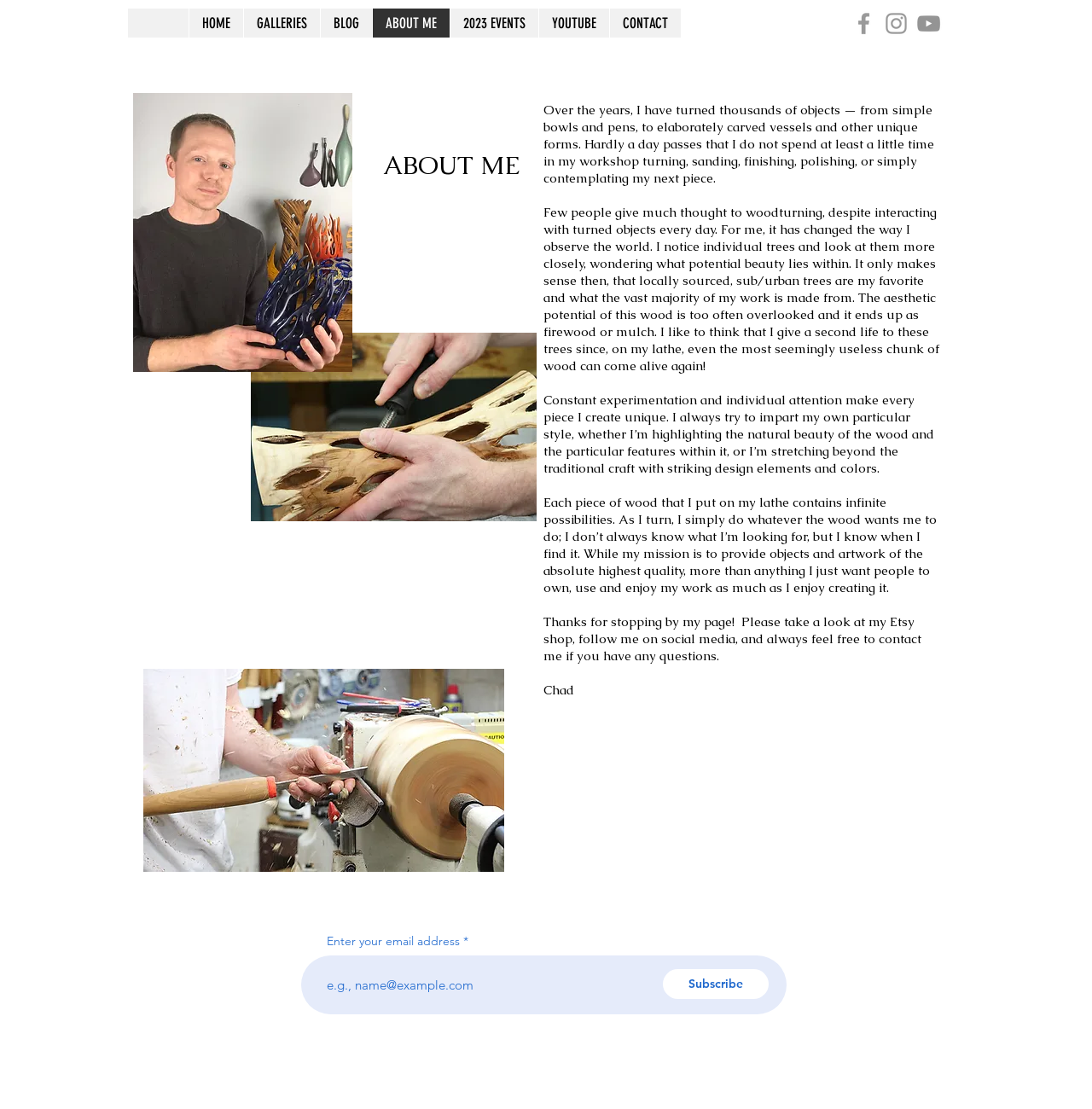Show me the bounding box coordinates of the clickable region to achieve the task as per the instruction: "Click the HOME link".

[0.173, 0.008, 0.223, 0.034]